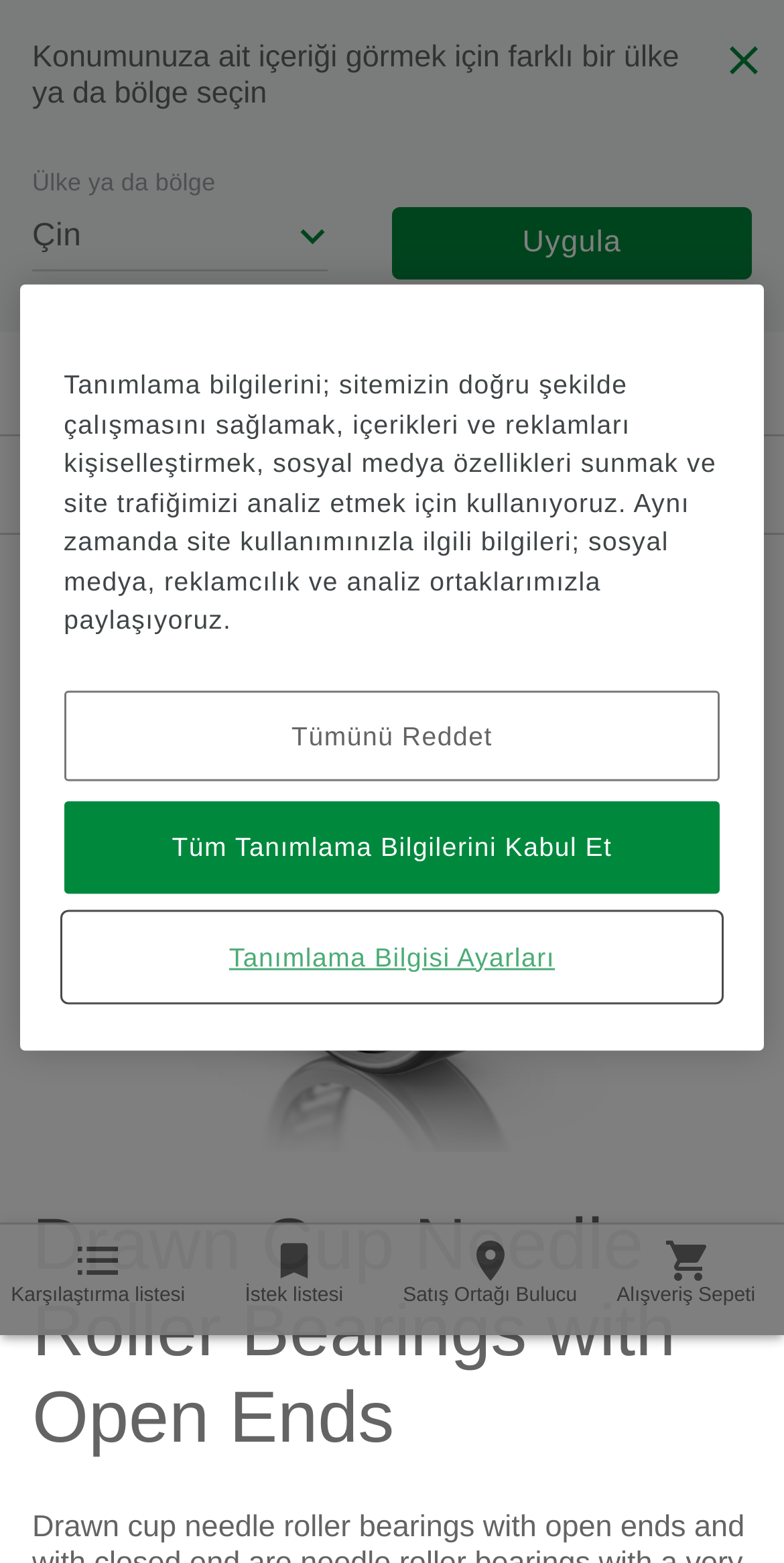Provide a one-word or short-phrase response to the question:
What is the country in the dropdown list?

Çin